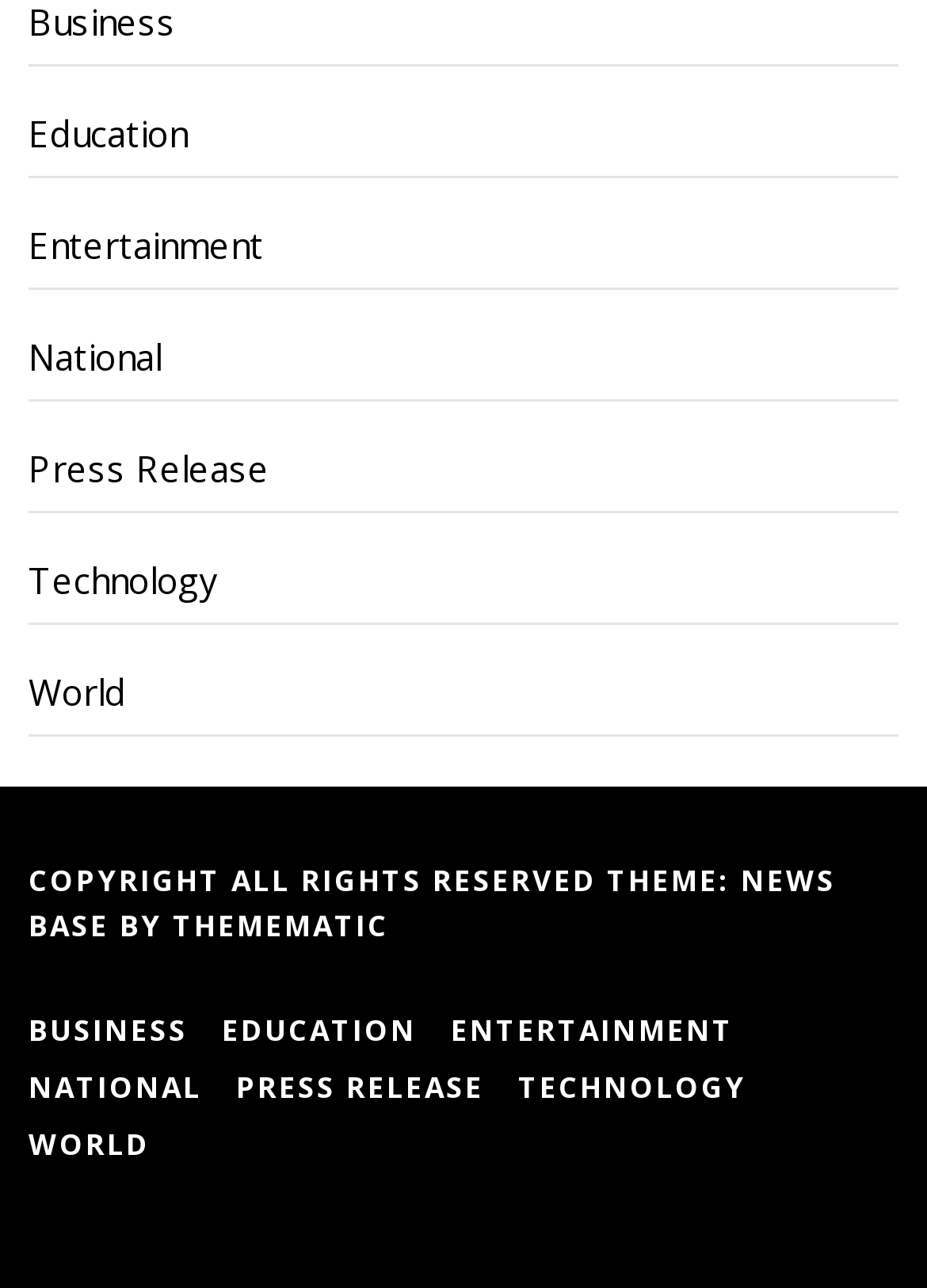Could you provide the bounding box coordinates for the portion of the screen to click to complete this instruction: "Click on Education"?

[0.031, 0.07, 0.969, 0.139]